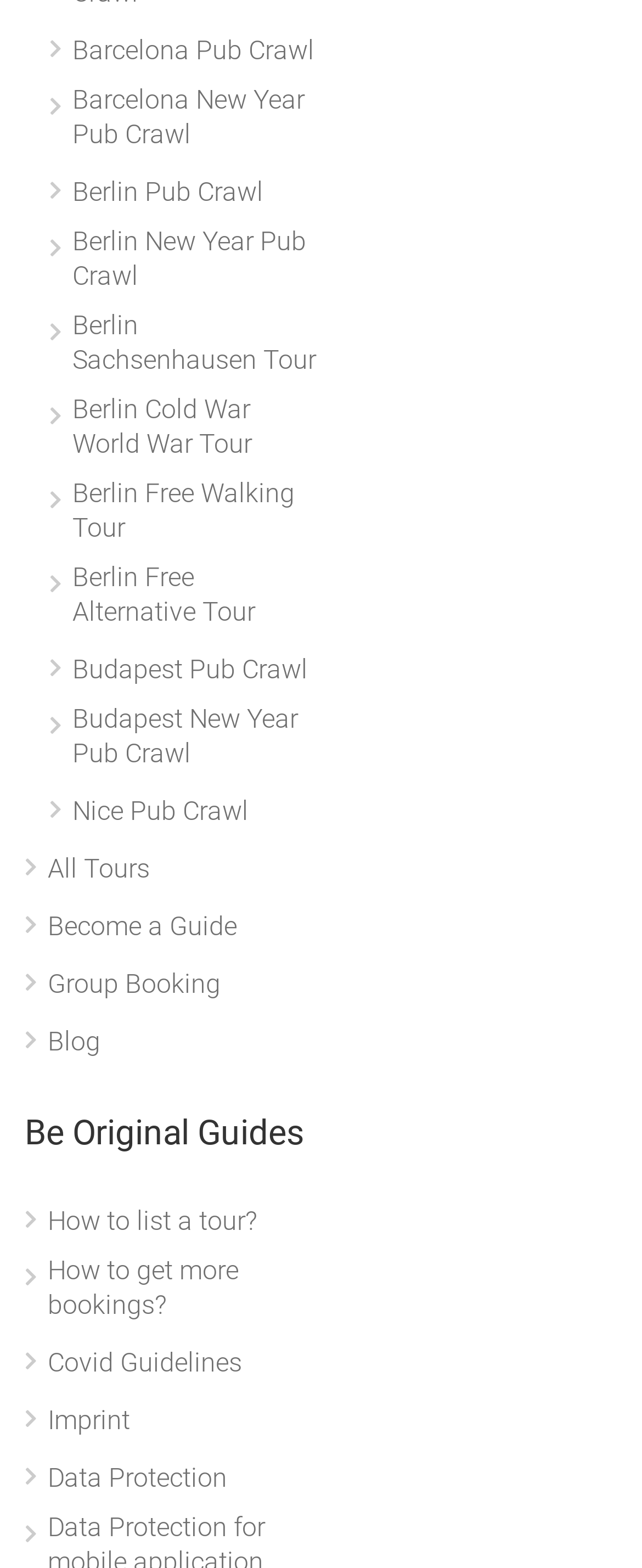Identify the bounding box coordinates of the element that should be clicked to fulfill this task: "Explore all available tours". The coordinates should be provided as four float numbers between 0 and 1, i.e., [left, top, right, bottom].

[0.038, 0.543, 0.233, 0.575]